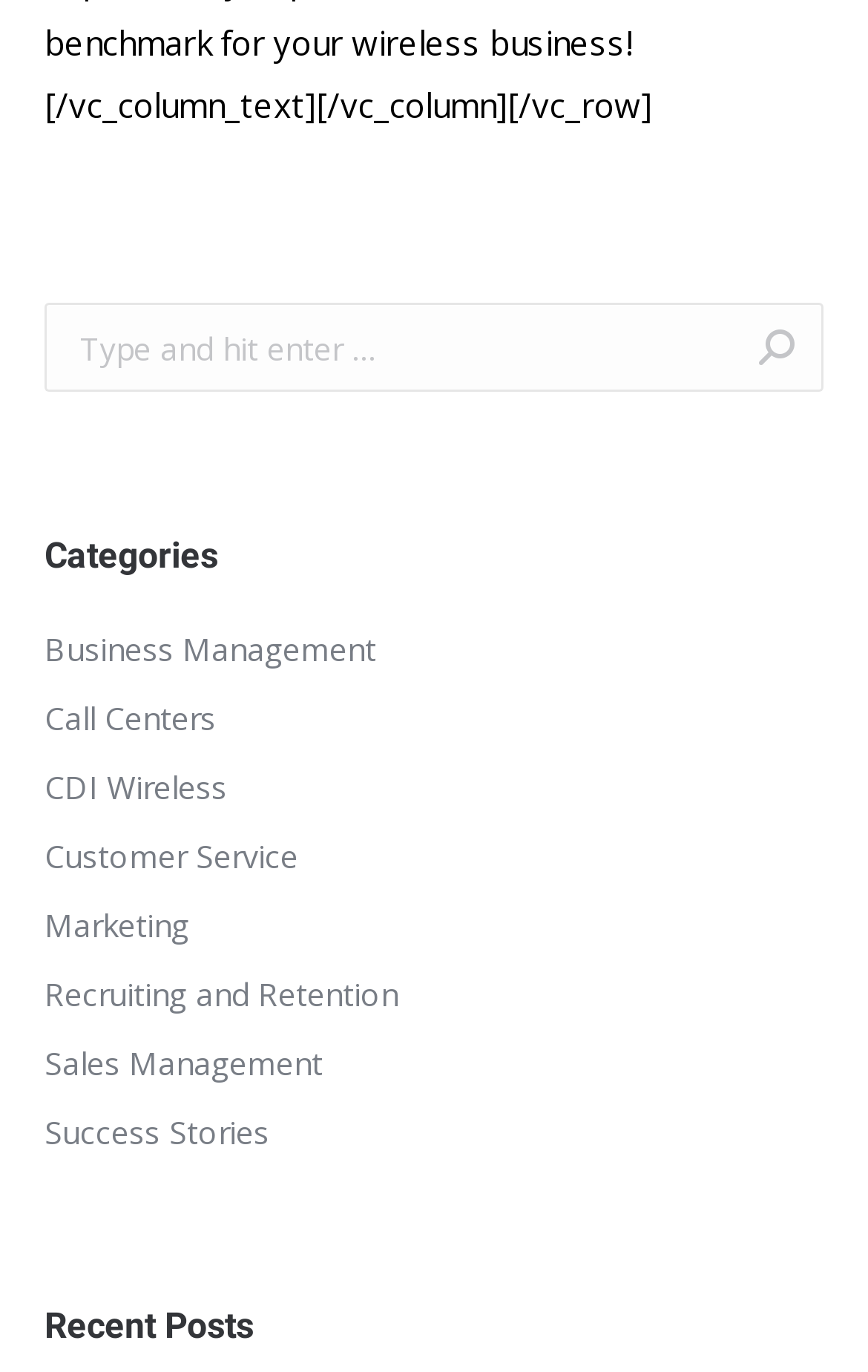Identify the bounding box coordinates of the clickable region required to complete the instruction: "search for something". The coordinates should be given as four float numbers within the range of 0 and 1, i.e., [left, top, right, bottom].

[0.051, 0.221, 0.949, 0.286]